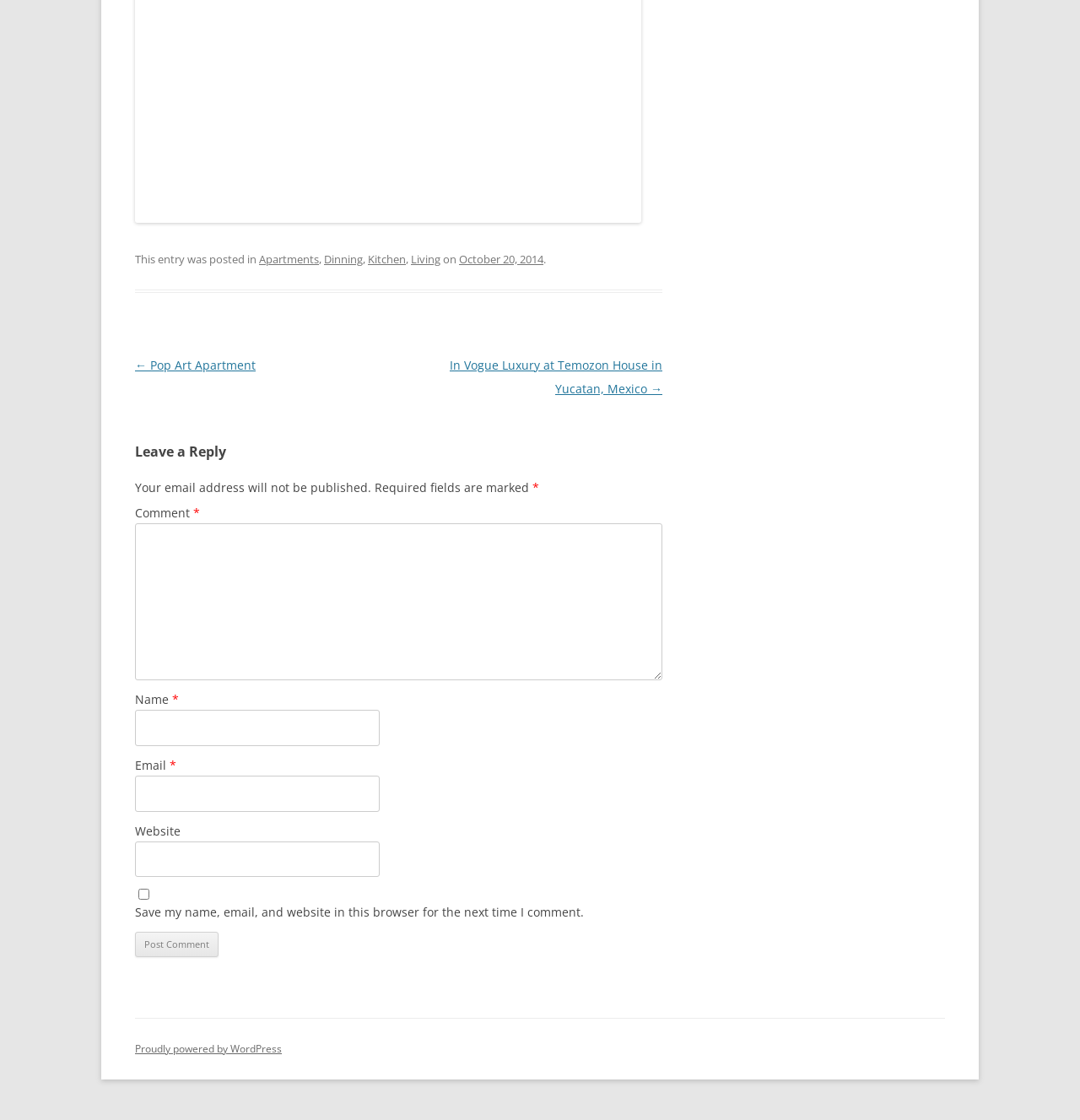Determine the bounding box of the UI element mentioned here: "Living". The coordinates must be in the format [left, top, right, bottom] with values ranging from 0 to 1.

[0.38, 0.225, 0.408, 0.238]